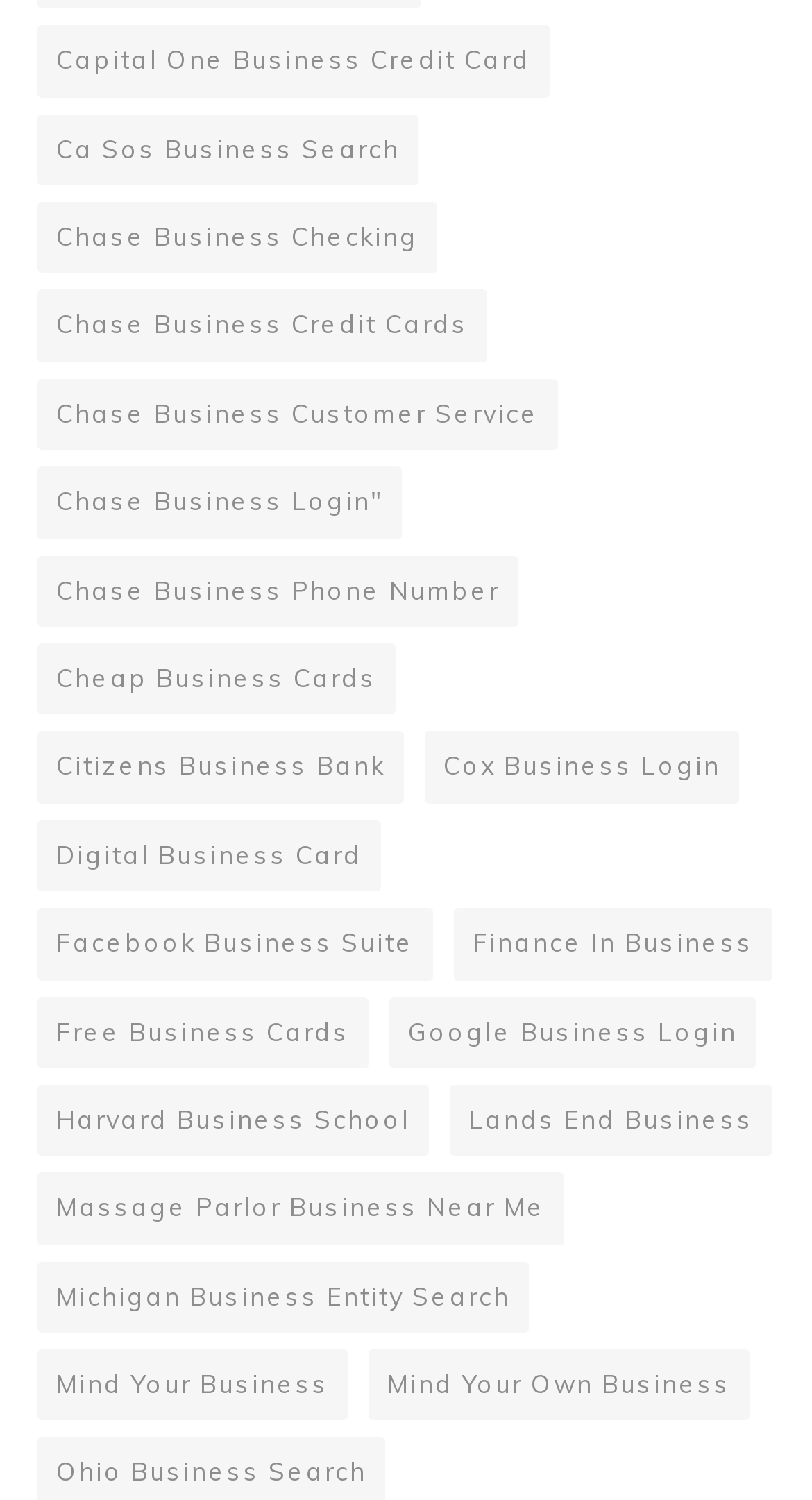Answer the following query concisely with a single word or phrase:
What is the first business credit card mentioned?

Capital One Business Credit Card